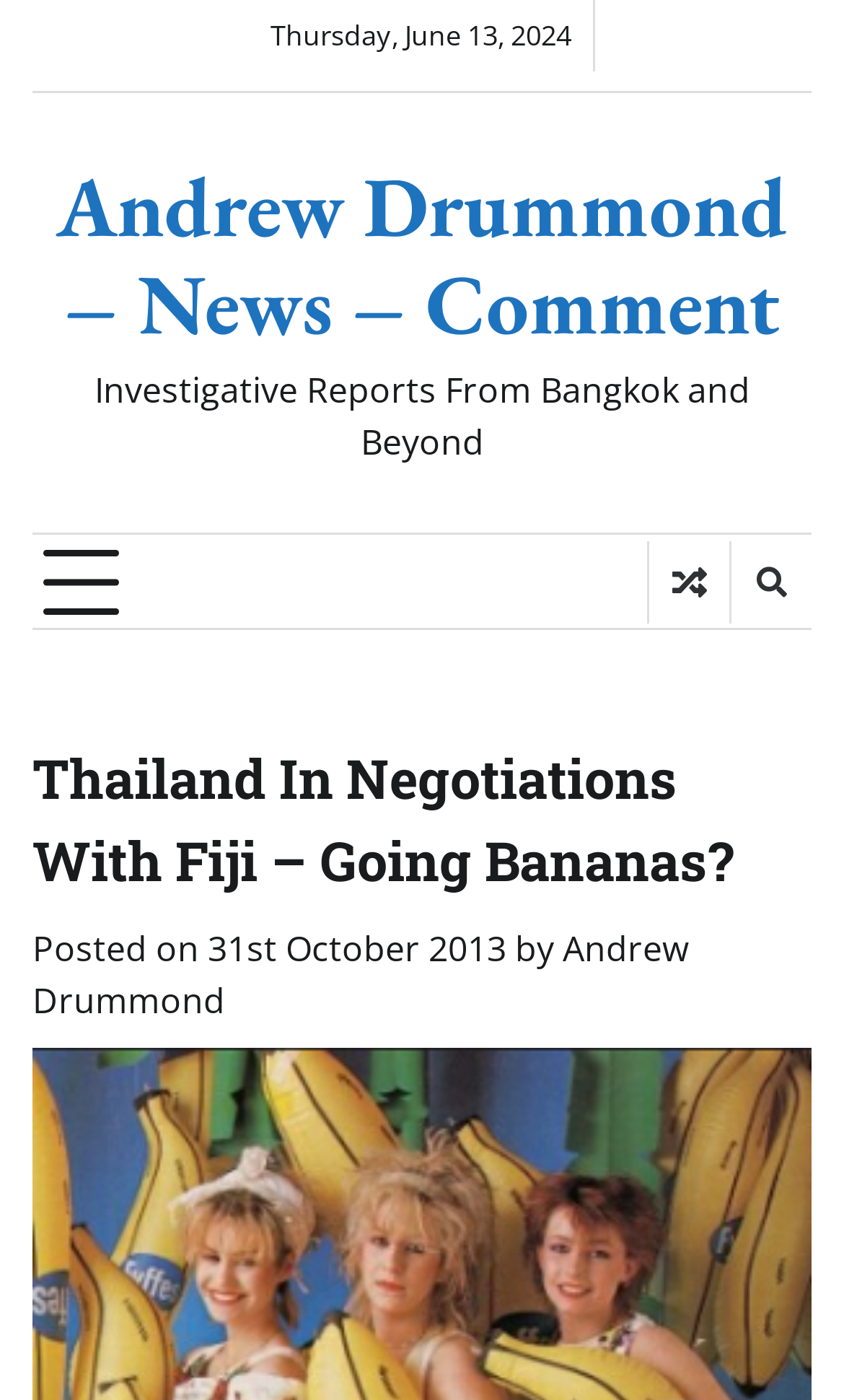Extract the bounding box coordinates for the UI element described by the text: "Navigation Menu". The coordinates should be in the form of [left, top, right, bottom] with values between 0 and 1.

None